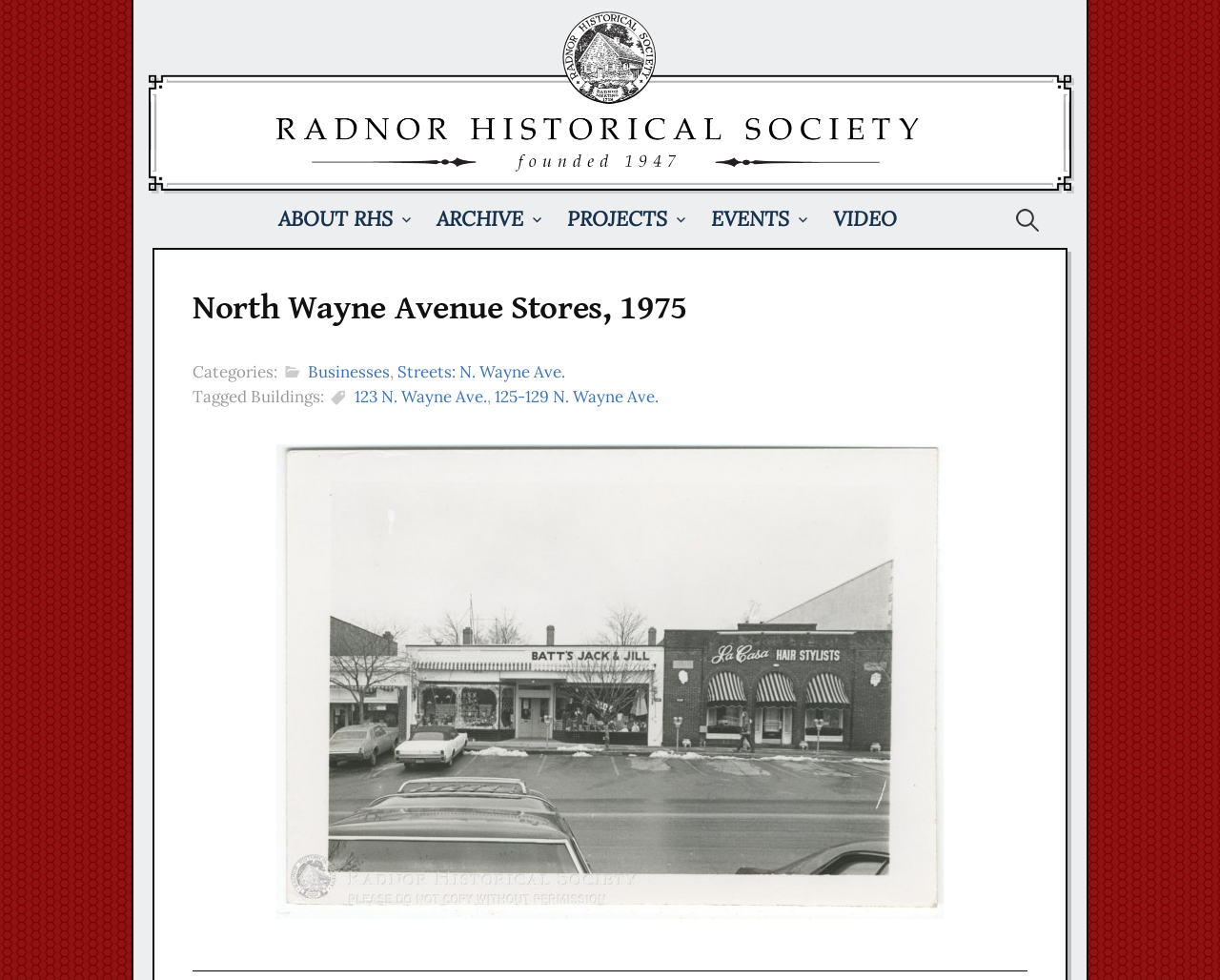Identify and provide the bounding box coordinates of the UI element described: "alt="Radnor Historical Society | Archive"". The coordinates should be formatted as [left, top, right, bottom], with each number being a float between 0 and 1.

[0.12, 0.082, 0.88, 0.122]